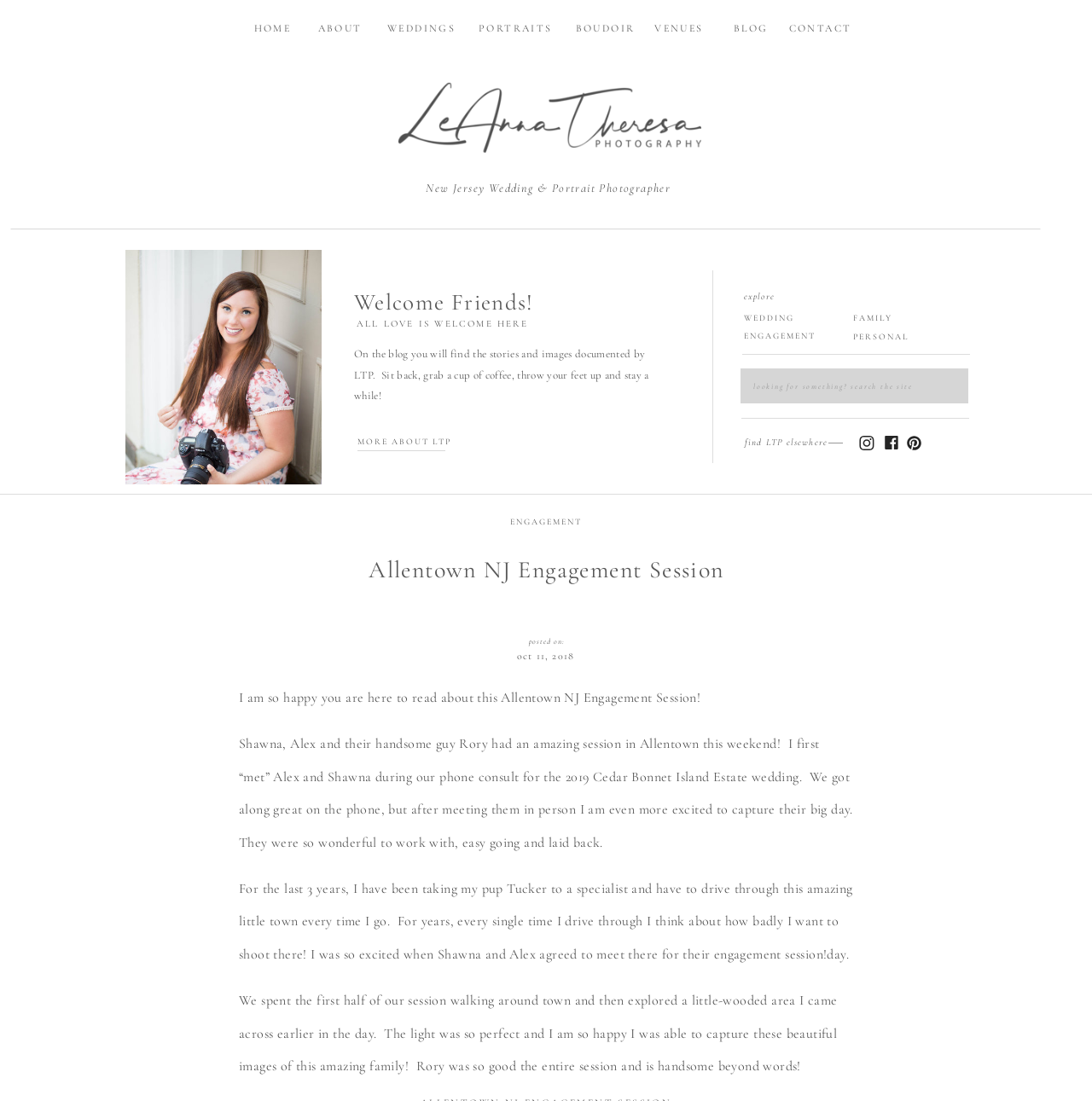Determine the webpage's heading and output its text content.

New Jersey Wedding & Portrait Photographer 